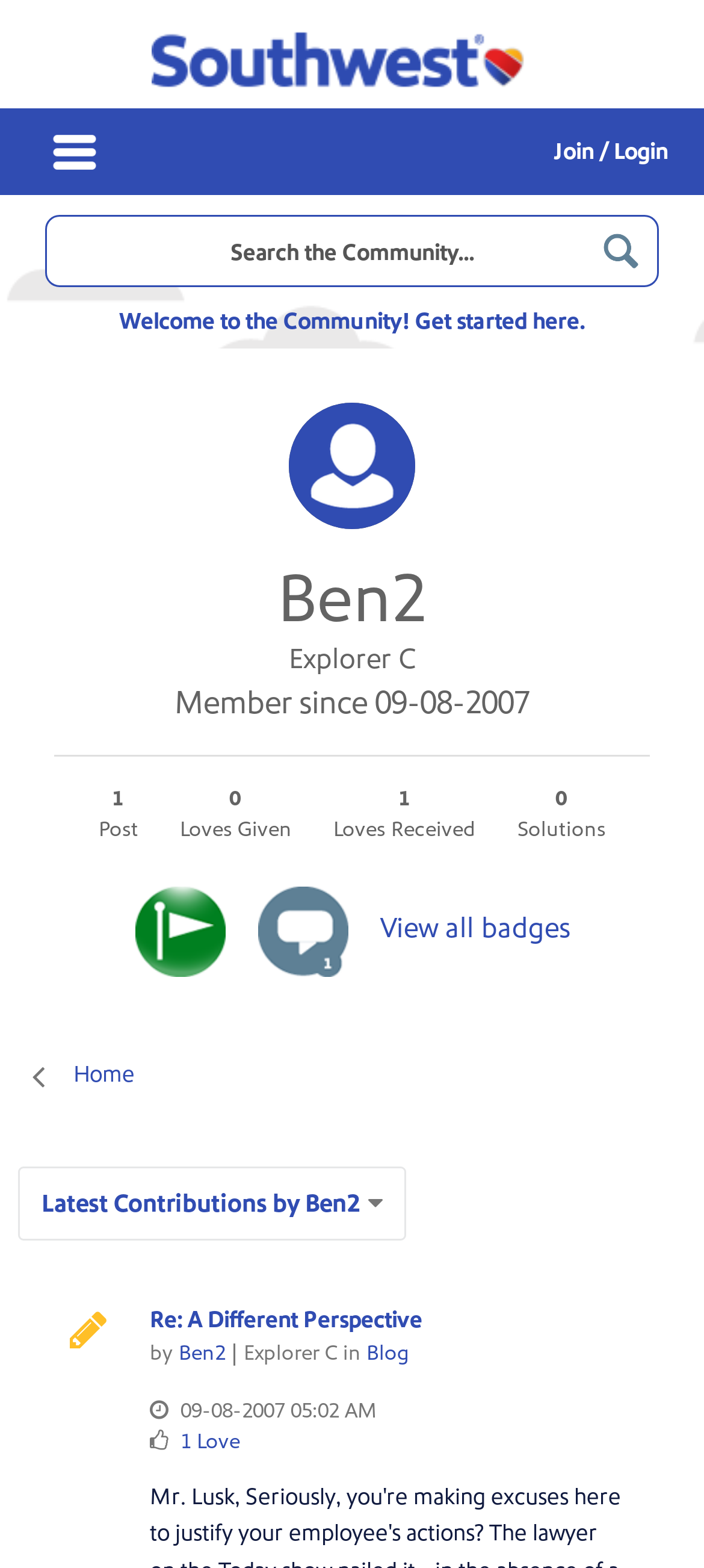What is the purpose of the 'Search' button?
Refer to the image and provide a thorough answer to the question.

The 'Search' button is located at the top right corner of the webpage, and it is accompanied by a textbox with the placeholder 'Search'. This suggests that the button is used to search for specific content within the community.